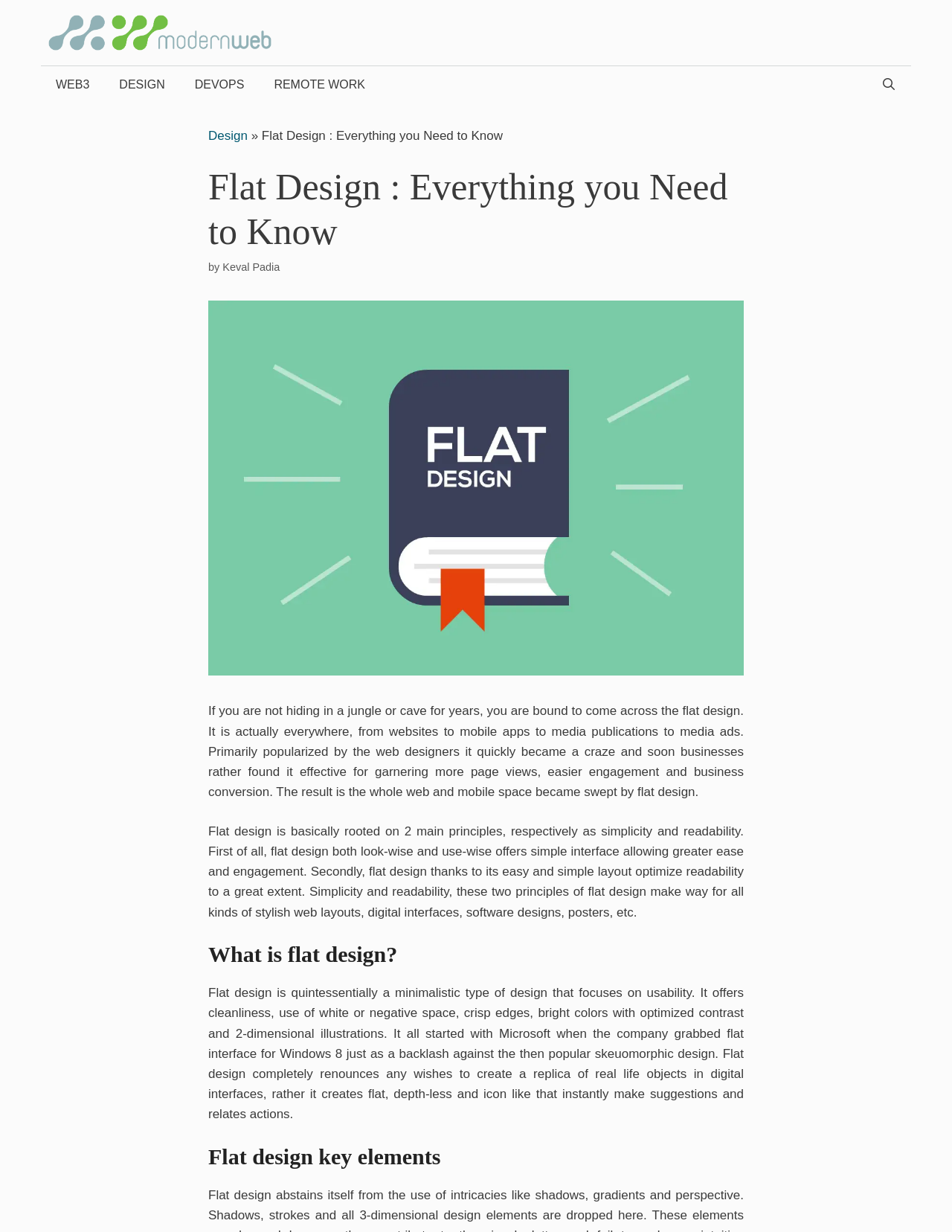Find the bounding box coordinates of the UI element according to this description: "Web3".

[0.043, 0.054, 0.11, 0.084]